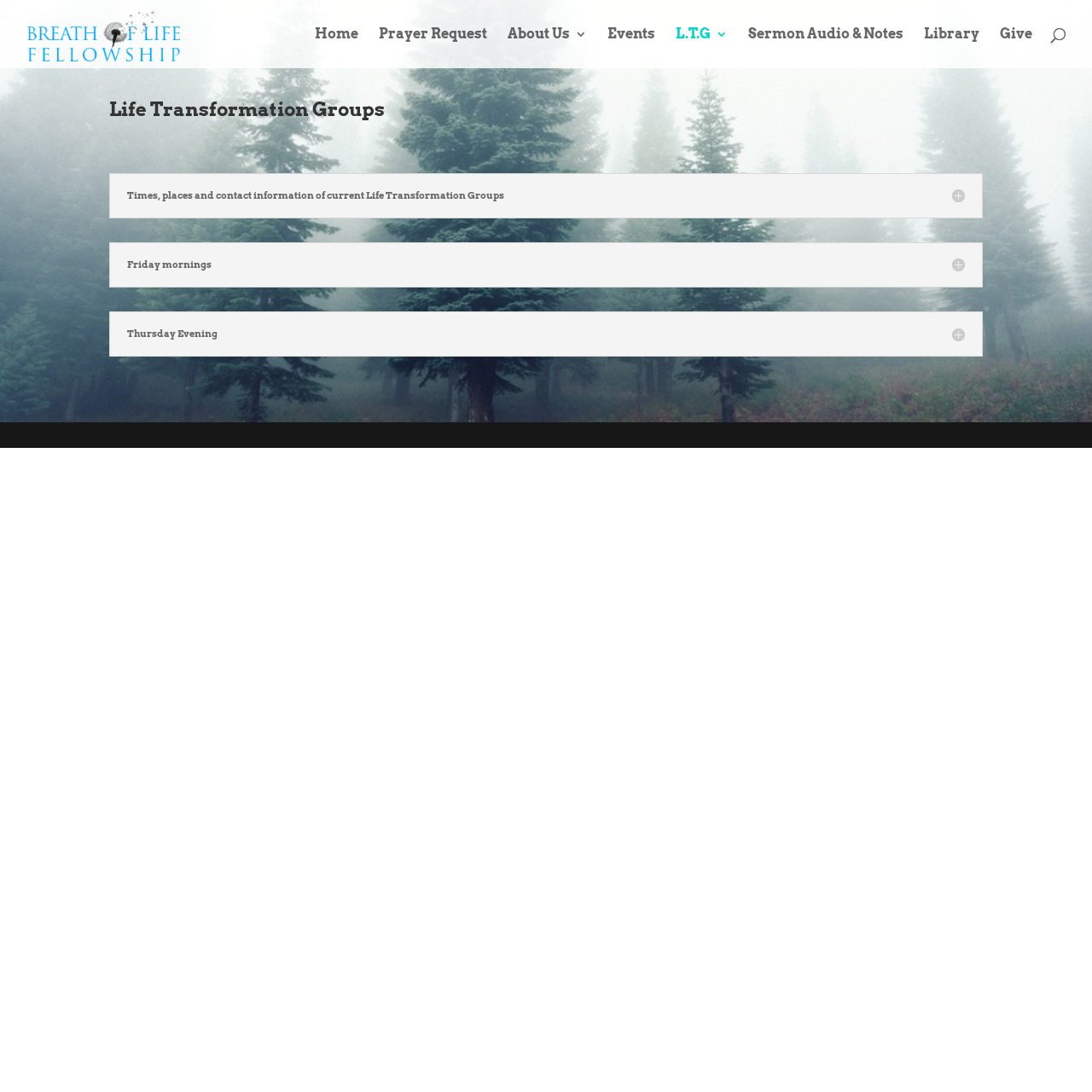Provide the bounding box coordinates of the HTML element this sentence describes: "Sermon Audio & Notes". The bounding box coordinates consist of four float numbers between 0 and 1, i.e., [left, top, right, bottom].

[0.685, 0.026, 0.827, 0.062]